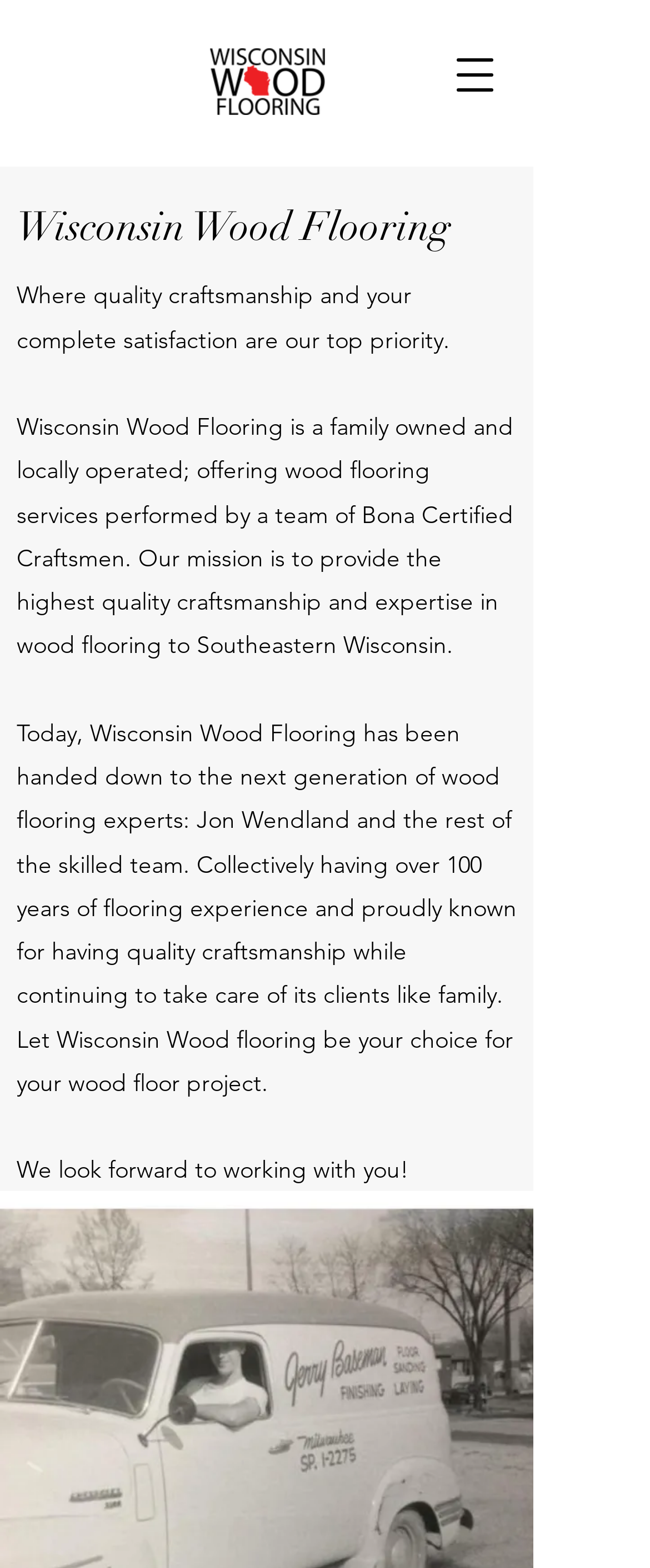How many generations are involved in the company?
Refer to the image and offer an in-depth and detailed answer to the question.

The webpage mentions that the company has been 'handed down to the next generation of wood flooring experts: Jon Wendland and the rest of the skilled team', implying that there are at least two generations involved in the company.